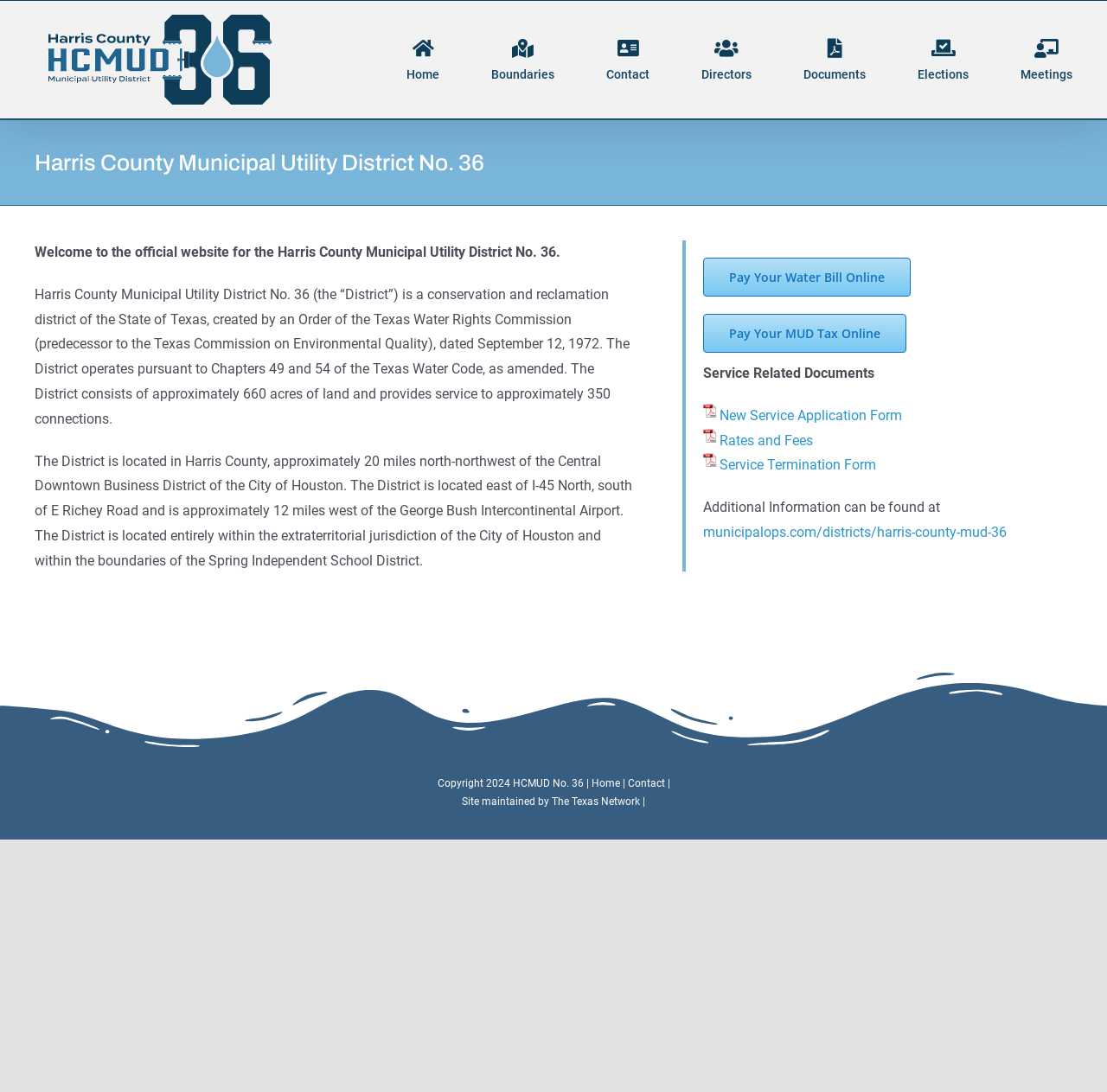Find the bounding box coordinates of the element to click in order to complete this instruction: "Pay Your Water Bill Online". The bounding box coordinates must be four float numbers between 0 and 1, denoted as [left, top, right, bottom].

[0.635, 0.236, 0.822, 0.272]